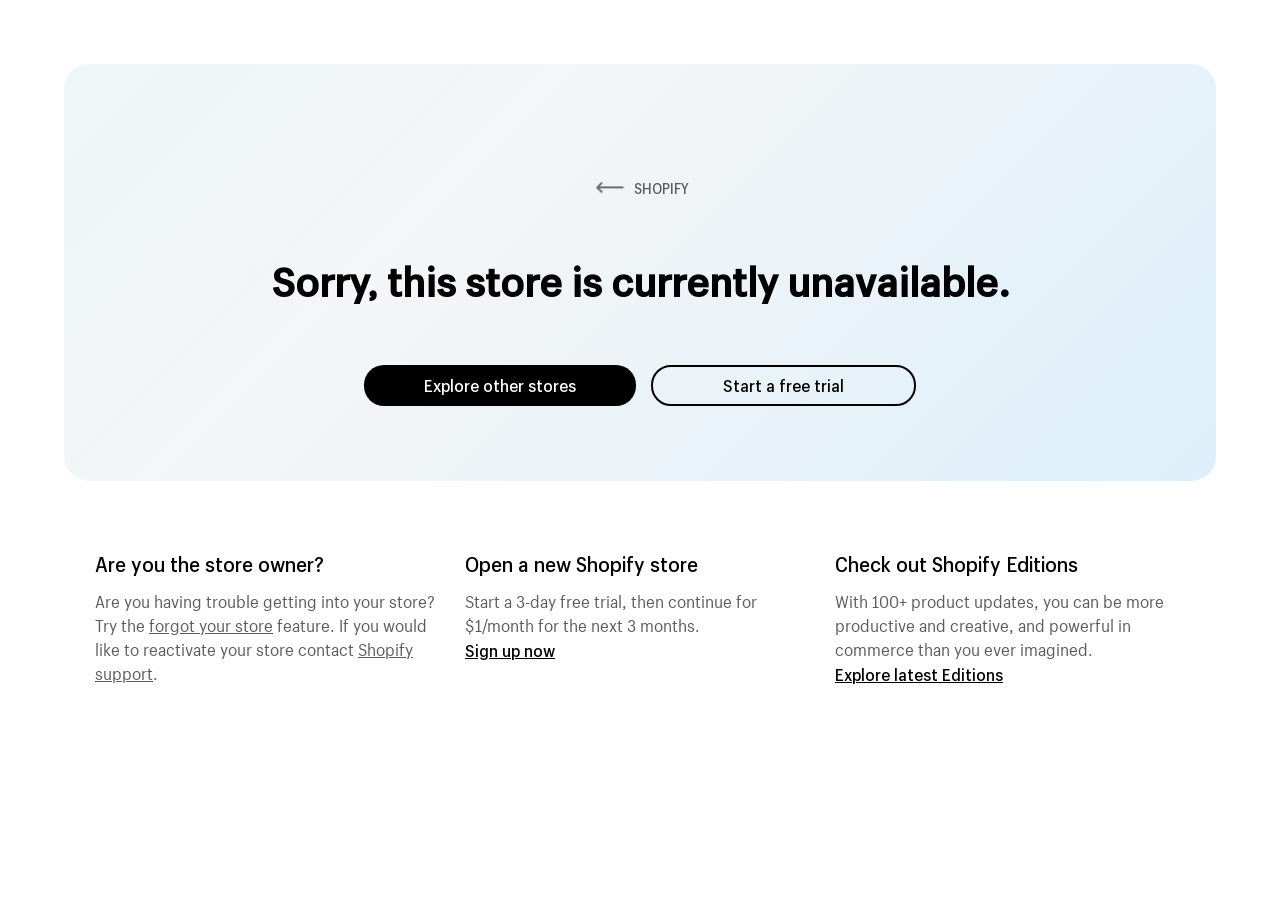Based on the image, please respond to the question with as much detail as possible:
What is the purpose of Shopify Editions?

Shopify Editions is a feature that provides 100+ product updates, allowing store owners to be more productive, creative, and powerful in commerce, as indicated by the static text 'With 100+ product updates, you can be more productive and creative, and powerful in commerce than you ever imagined.'